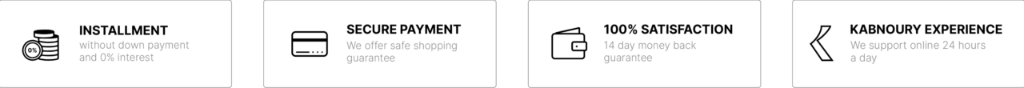How many hours a day is customer support available?
Refer to the image and offer an in-depth and detailed answer to the question.

The Kabnoury Experience element highlights the company's dedication to customer service, offering support online 24 hours a day to assist users with any inquiries or issues.